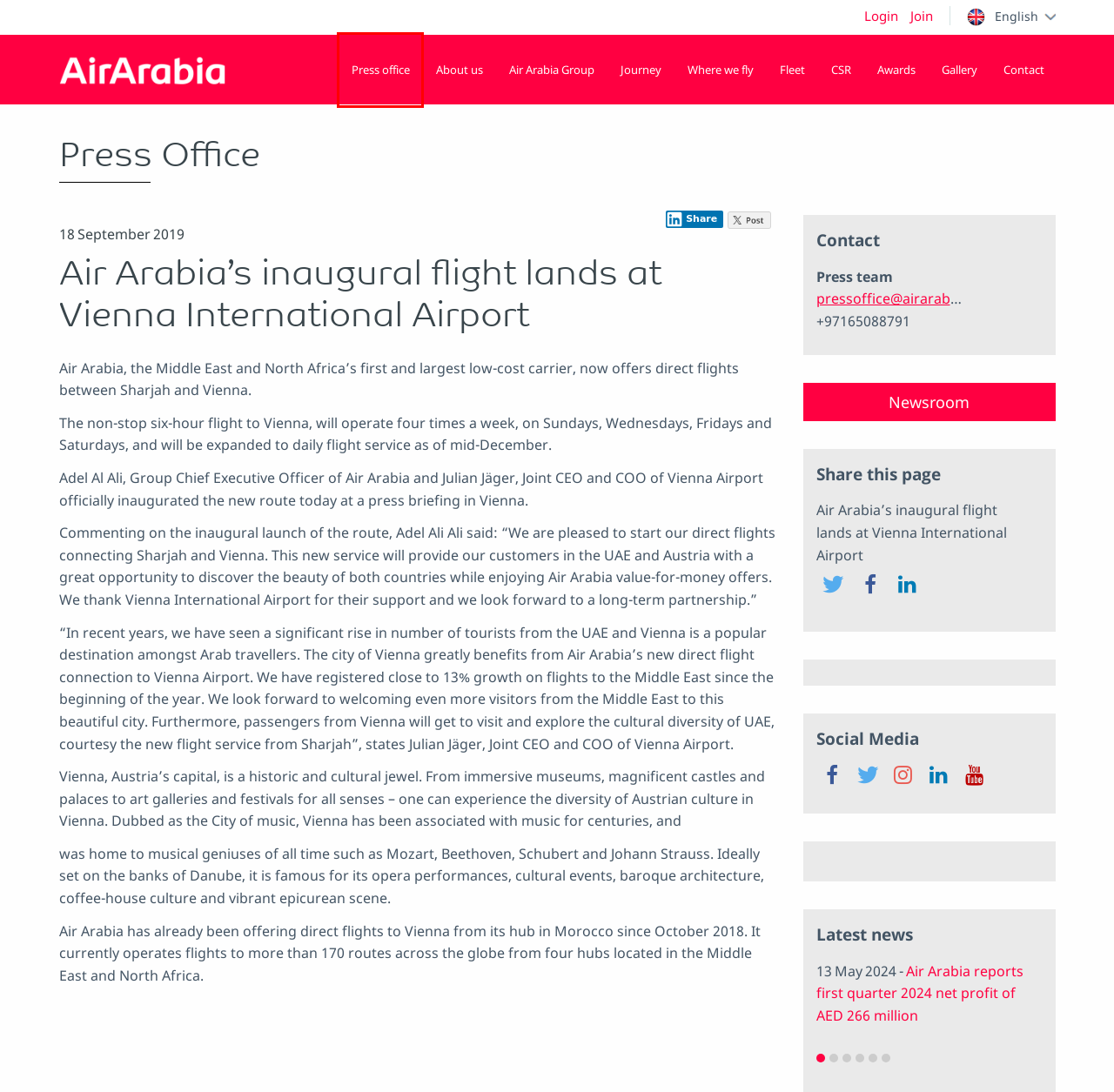Take a look at the provided webpage screenshot featuring a red bounding box around an element. Select the most appropriate webpage description for the page that loads after clicking on the element inside the red bounding box. Here are the candidates:
A. Gallery
B. Newsroom Air Arabia
C. CSR
D. Air Arabia reports first quarter 2024 net profit of AED 266 million
E. Fleet
F. Journey
G. Contact our Press team
H. Awards

B